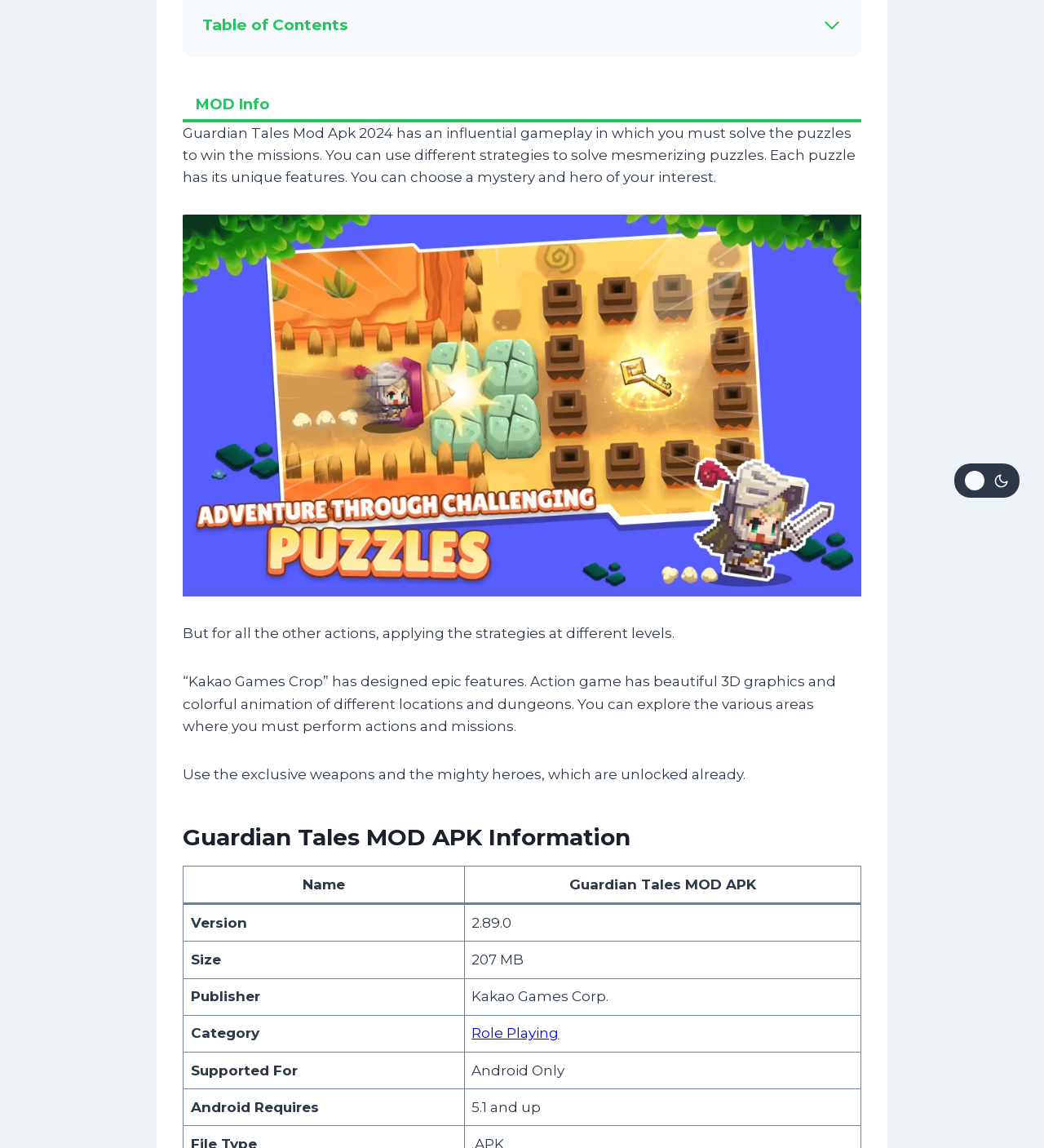From the element description: "Unlimited Gems And Money", extract the bounding box coordinates of the UI element. The coordinates should be expressed as four float numbers between 0 and 1, in the order [left, top, right, bottom].

[0.214, 0.189, 0.41, 0.203]